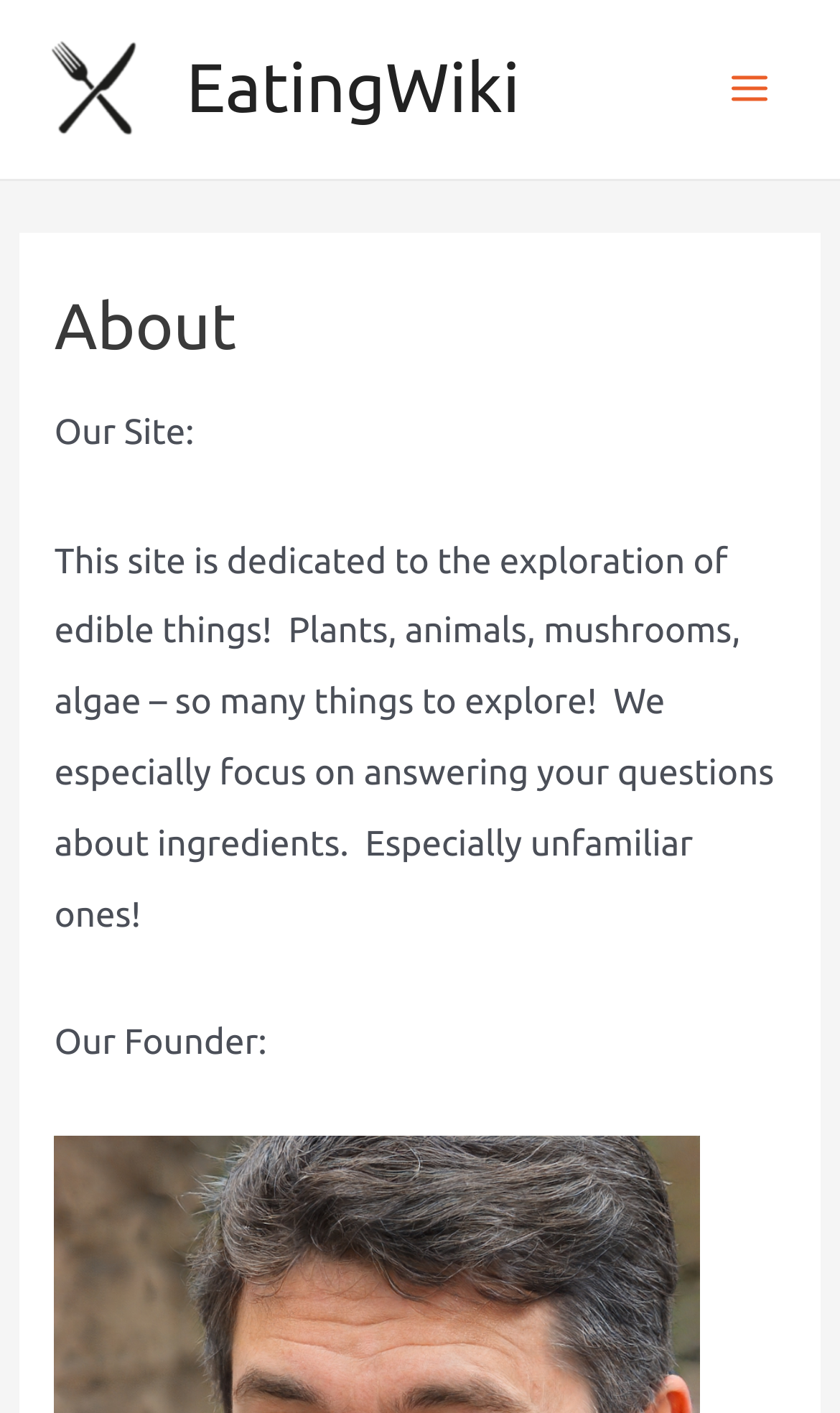Can you give a detailed response to the following question using the information from the image? What does the website focus on?

The website especially focuses on answering questions about ingredients, particularly unfamiliar ones, as stated in the introductory text on the webpage.